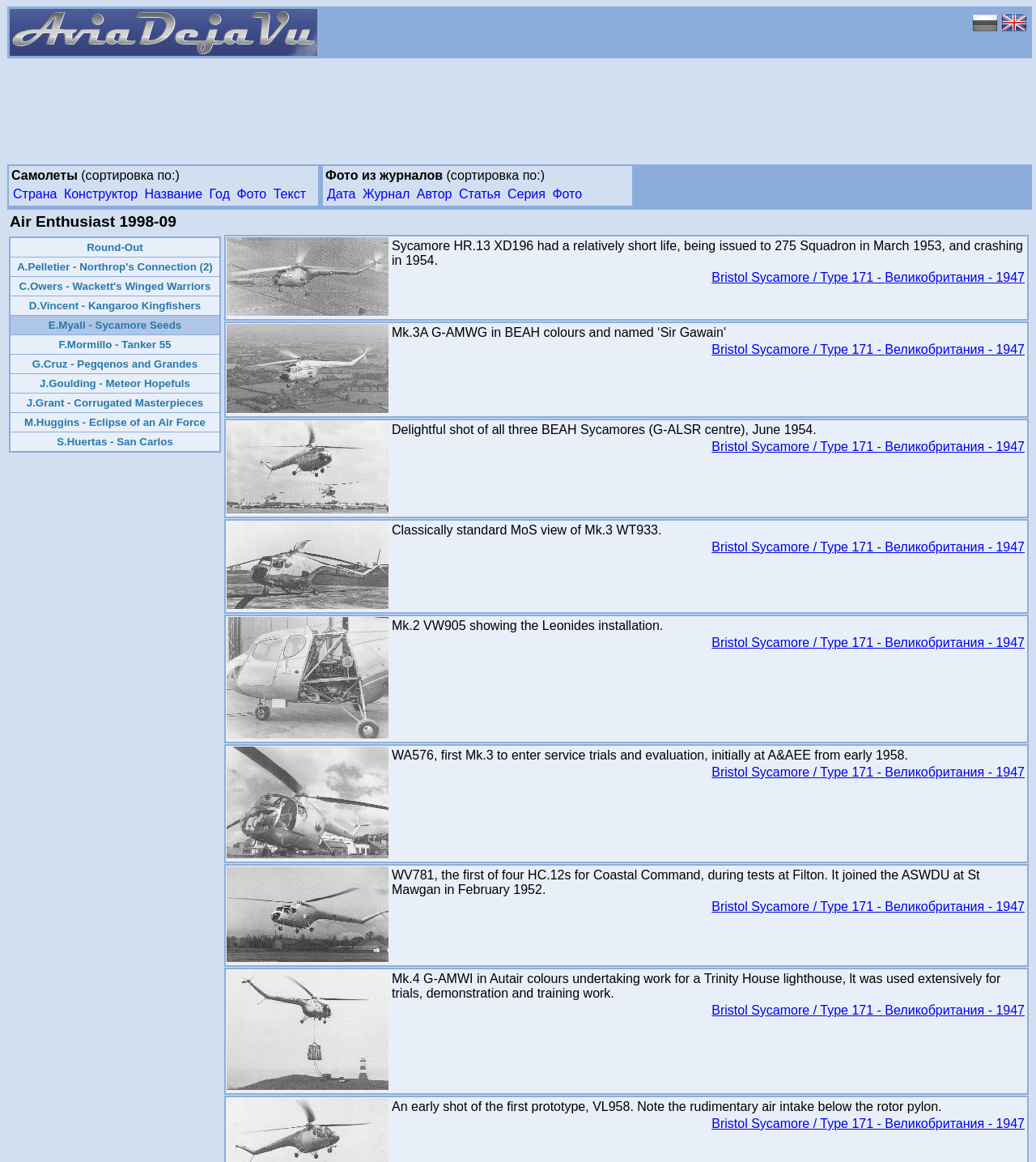What is the language of the webpage?
Answer the question with a thorough and detailed explanation.

The webpage contains text in both English and Russian. This can be seen in the links and static text elements, which include words and phrases in both languages.